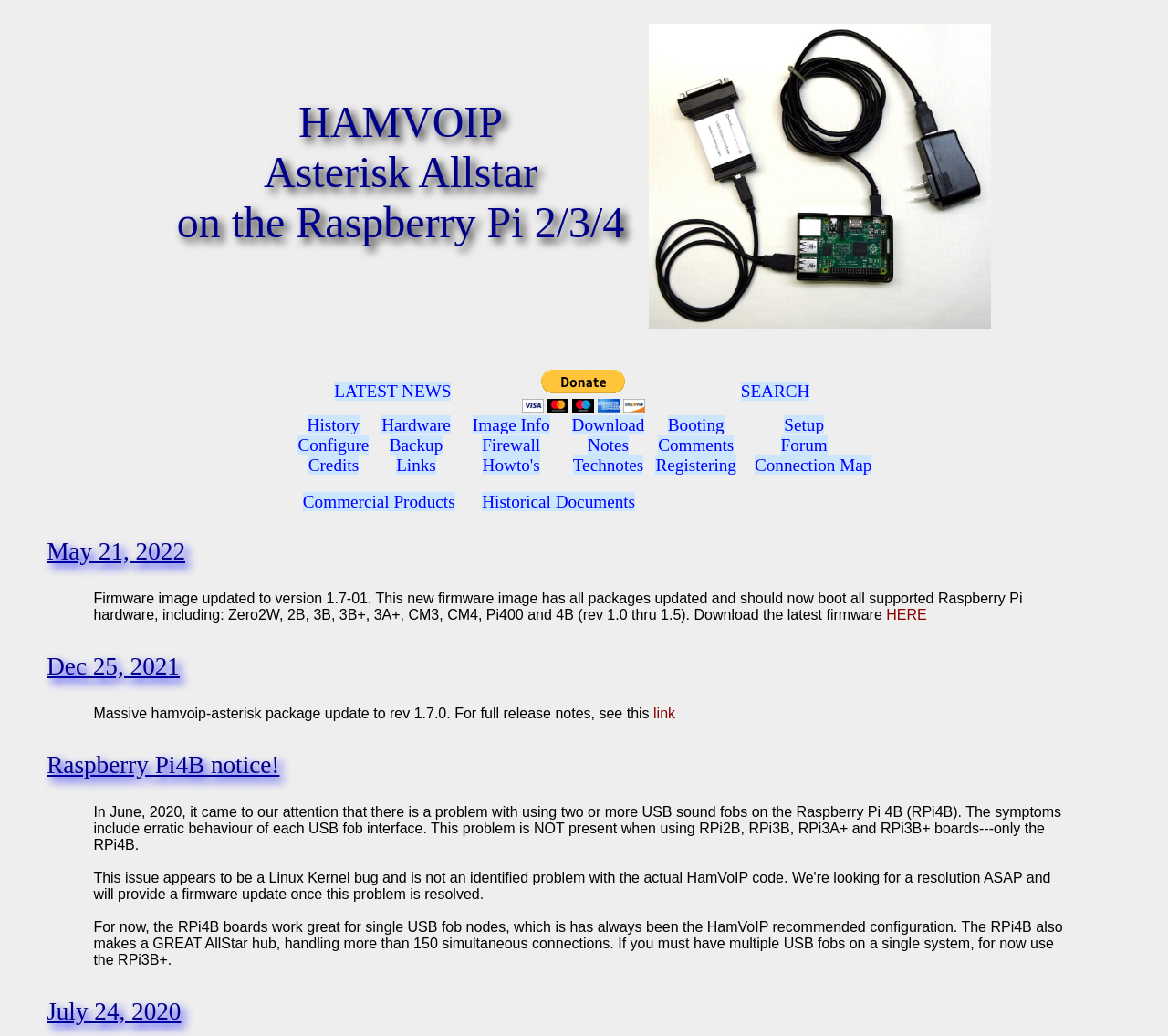Please identify the bounding box coordinates of the area that needs to be clicked to fulfill the following instruction: "Download the latest firmware."

[0.759, 0.586, 0.794, 0.601]